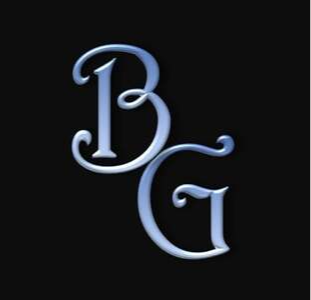Given the content of the image, can you provide a detailed answer to the question?
What is the effect of the gradient of blue tones on the letters?

The caption states that the gradient of blue tones on the letters creates a shimmering effect, which suggests that the gradient gives the impression of movement and depth to the letters.